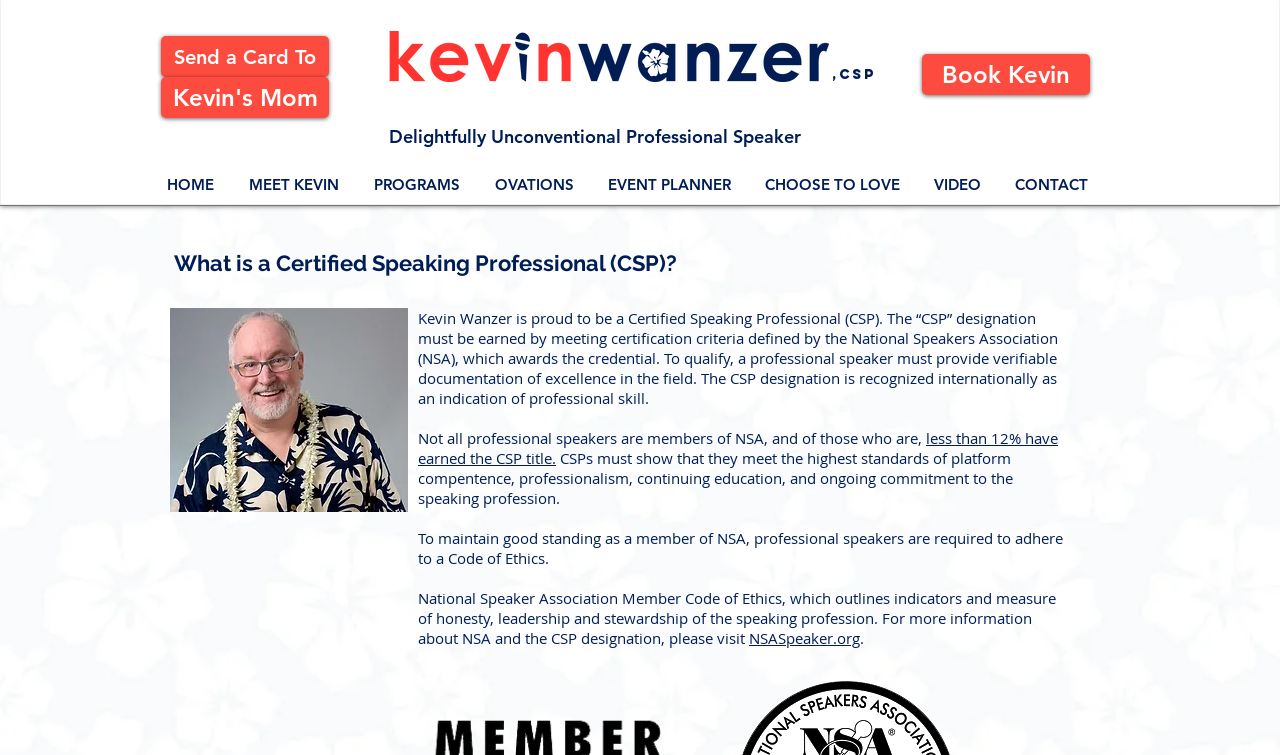Examine the image carefully and respond to the question with a detailed answer: 
What is the topic of the webpage?

The webpage is about the Certified Speaking Professional (CSP) designation, what it means, and how it is earned, with a focus on Kevin Wanzer's achievement of this credential.